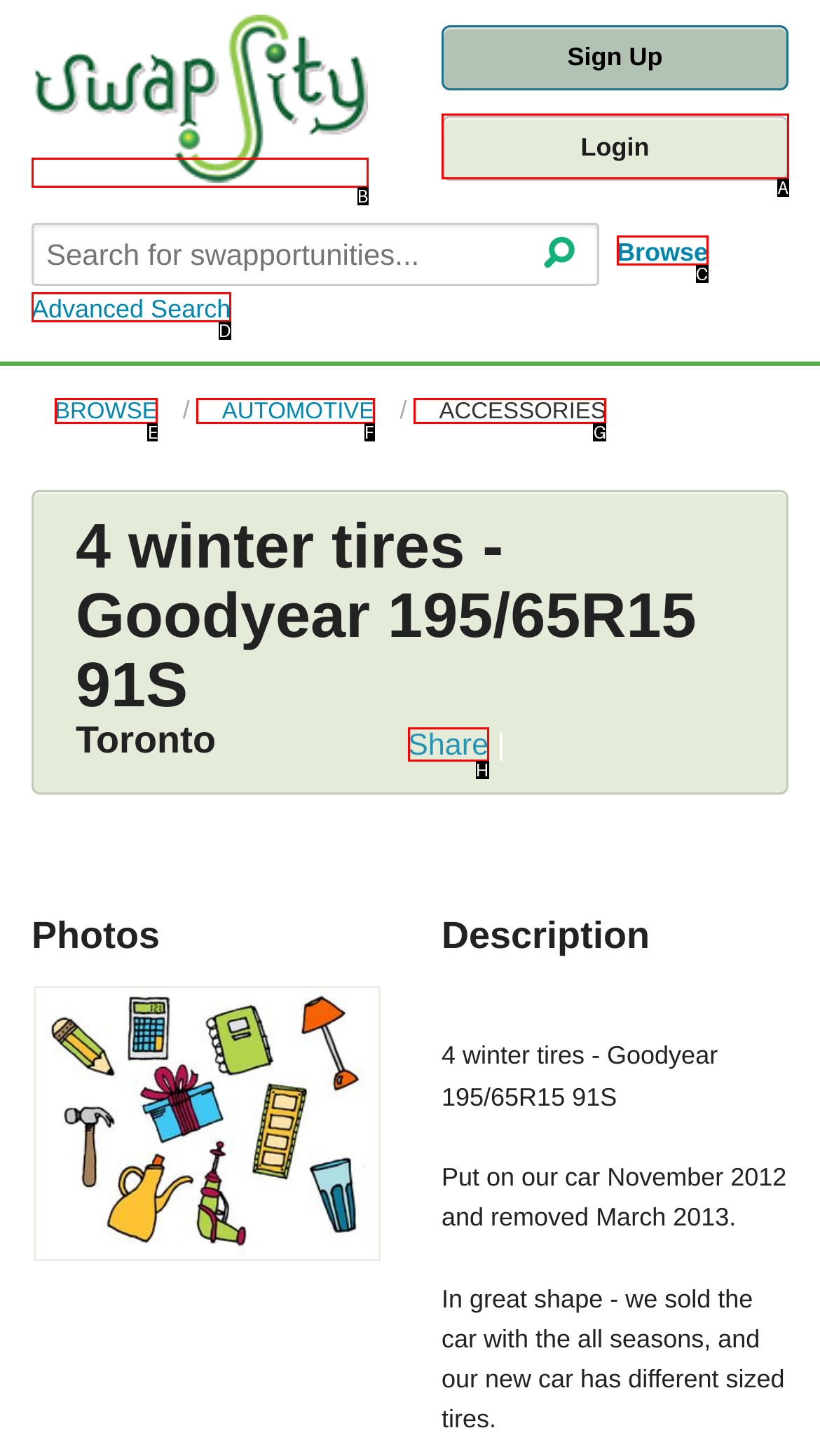Identify the letter of the UI element that corresponds to: Accessories
Respond with the letter of the option directly.

G